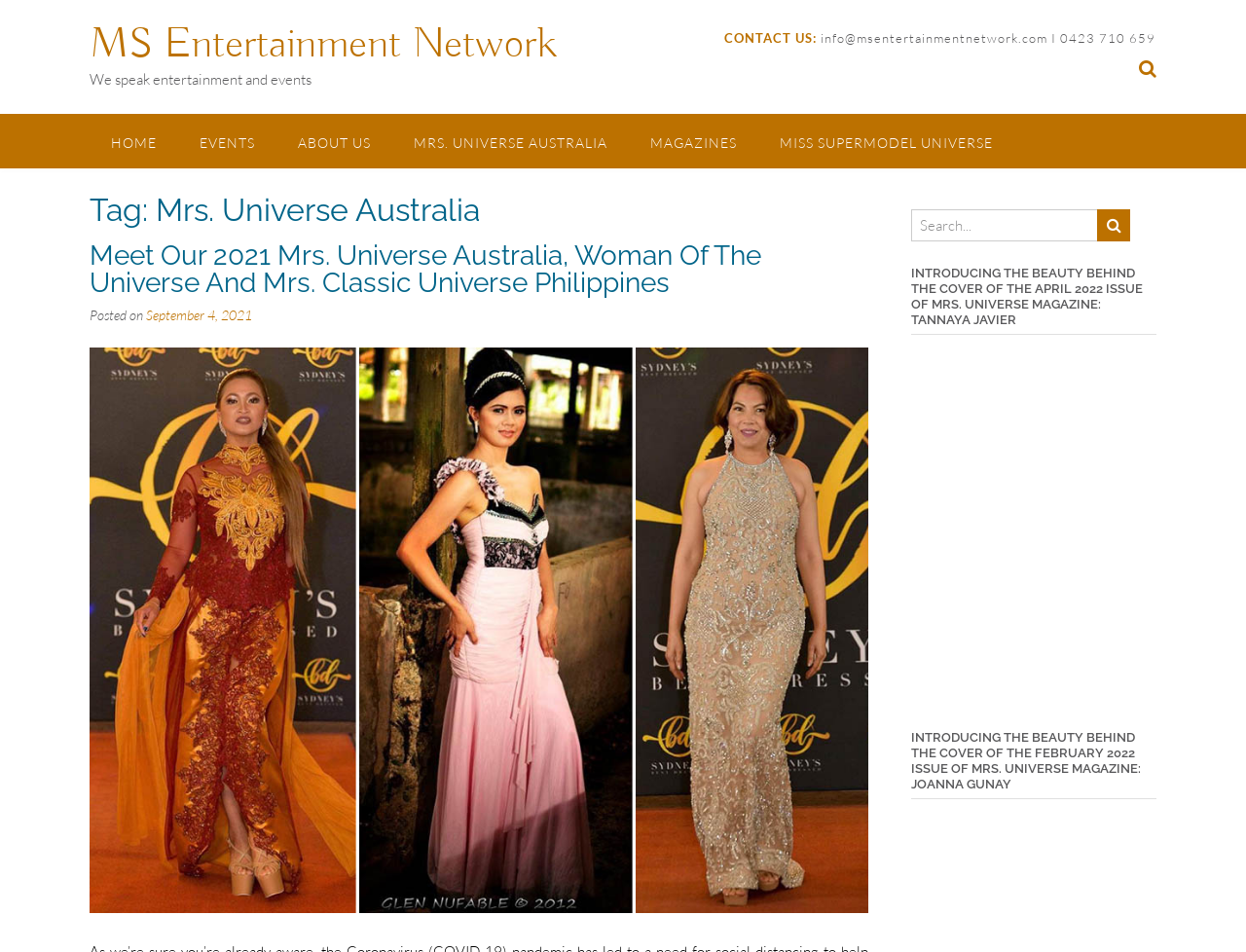How many search boxes are on the webpage?
Look at the image and respond to the question as thoroughly as possible.

There is one search box on the webpage, located on the top right side, which says 'Search for:' and has a magnifying glass icon next to it.